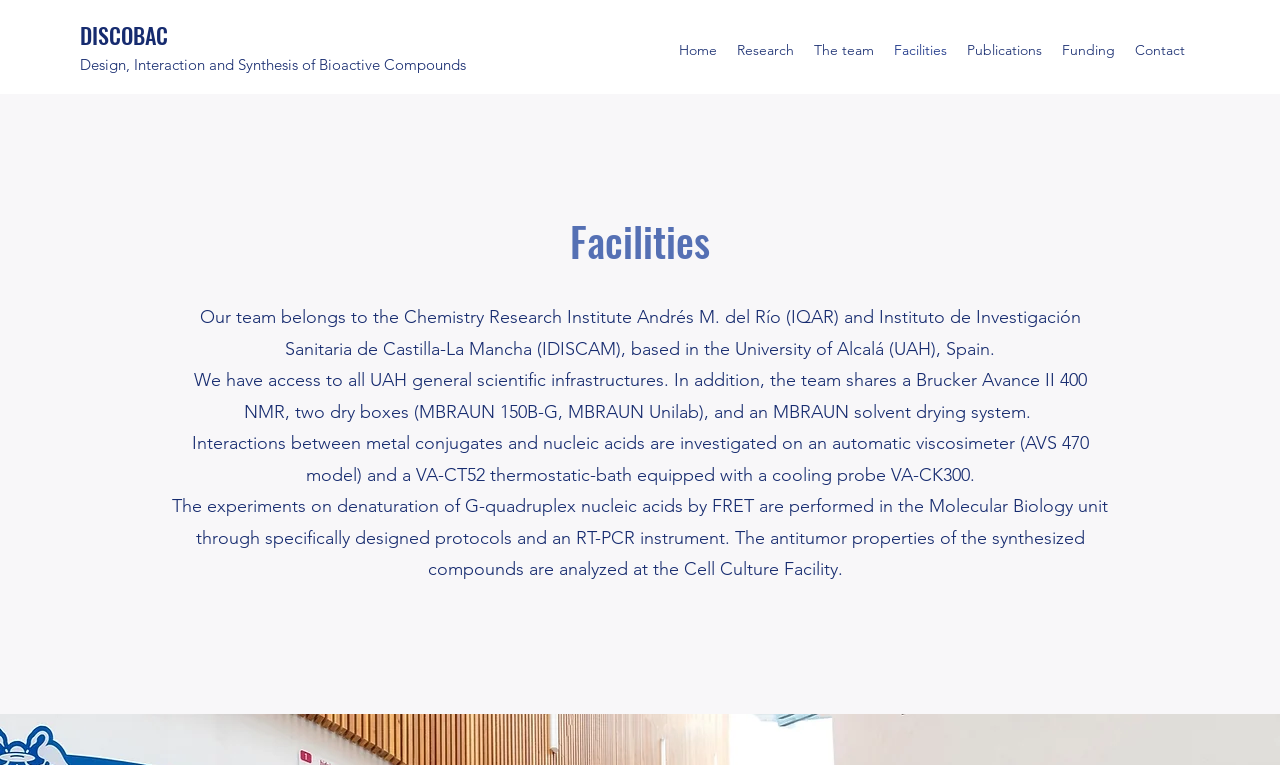Create a detailed narrative describing the layout and content of the webpage.

The webpage is about the facilities and equipment of the DISCOBAC research team, led by Eva Royo and Lourdes Gude. At the top, there is a heading that reads "Design, Interaction and Synthesis of Bioactive Compounds". Below this, there is a navigation menu with links to different sections of the website, including "Home", "Research", "The team", "Facilities", "Publications", "Funding", and "Contact".

The main content of the page is divided into sections. The first section has a heading "Facilities" and describes the team's affiliation with the Chemistry Research Institute Andrés M. del Río and the Instituto de Investigación Sanitaria de Castilla-La Mancha. It also mentions that the team is based at the University of Alcalá in Spain and has access to the university's general scientific infrastructures.

The next section describes the team's specific facilities and equipment, including a Brucker Avance II 400 NMR, dry boxes, and a solvent drying system. This is followed by a section that details the equipment used for investigating interactions between metal conjugates and nucleic acids, including an automatic viscosimeter and a thermostatic-bath.

The final section describes the experiments performed in the Molecular Biology unit, including FRET analysis and RT-PCR instrumentation, as well as the analysis of antitumor properties at the Cell Culture Facility.